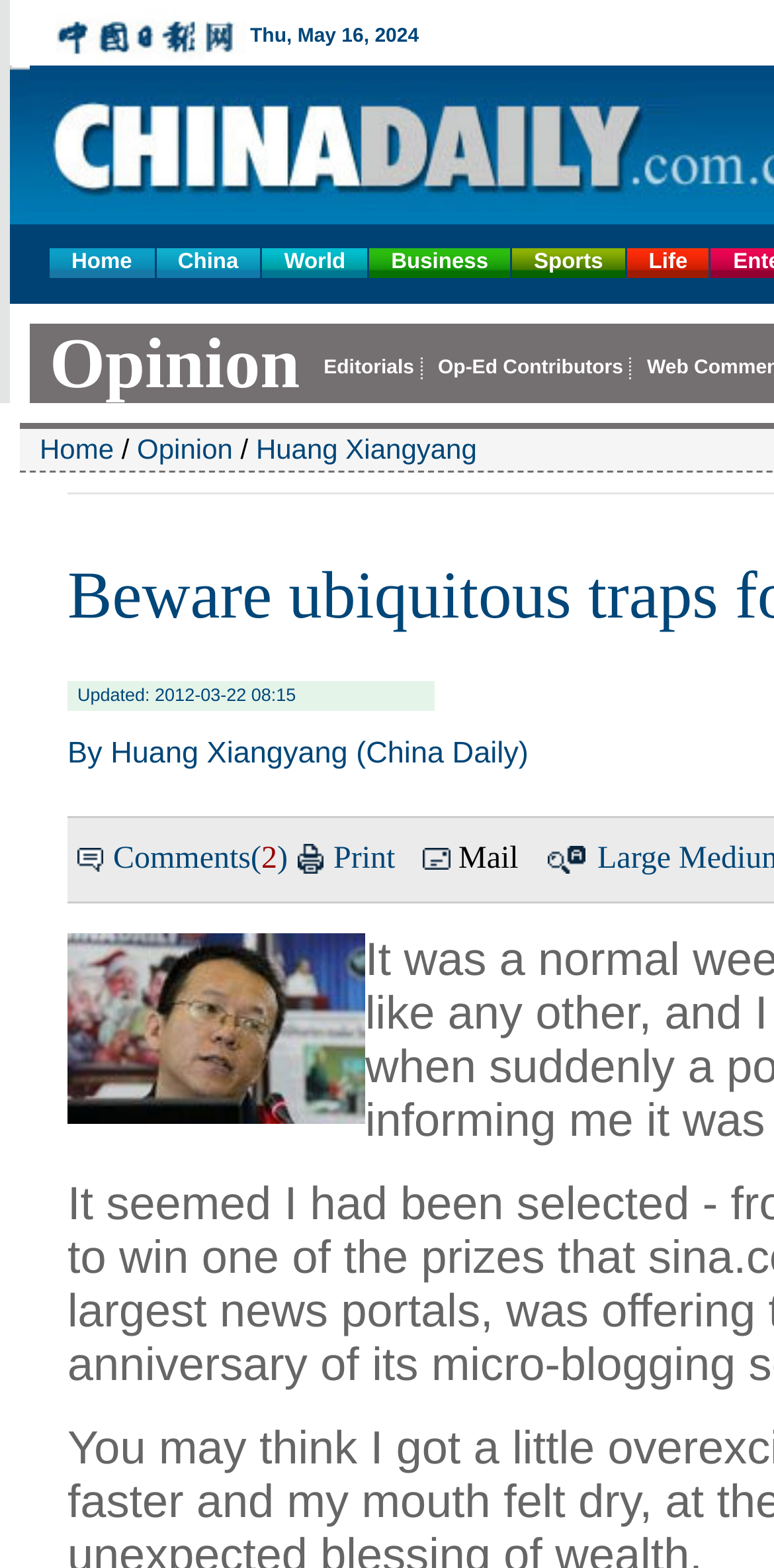Pinpoint the bounding box coordinates of the clickable area necessary to execute the following instruction: "Read the opinion". The coordinates should be given as four float numbers between 0 and 1, namely [left, top, right, bottom].

[0.177, 0.276, 0.301, 0.296]